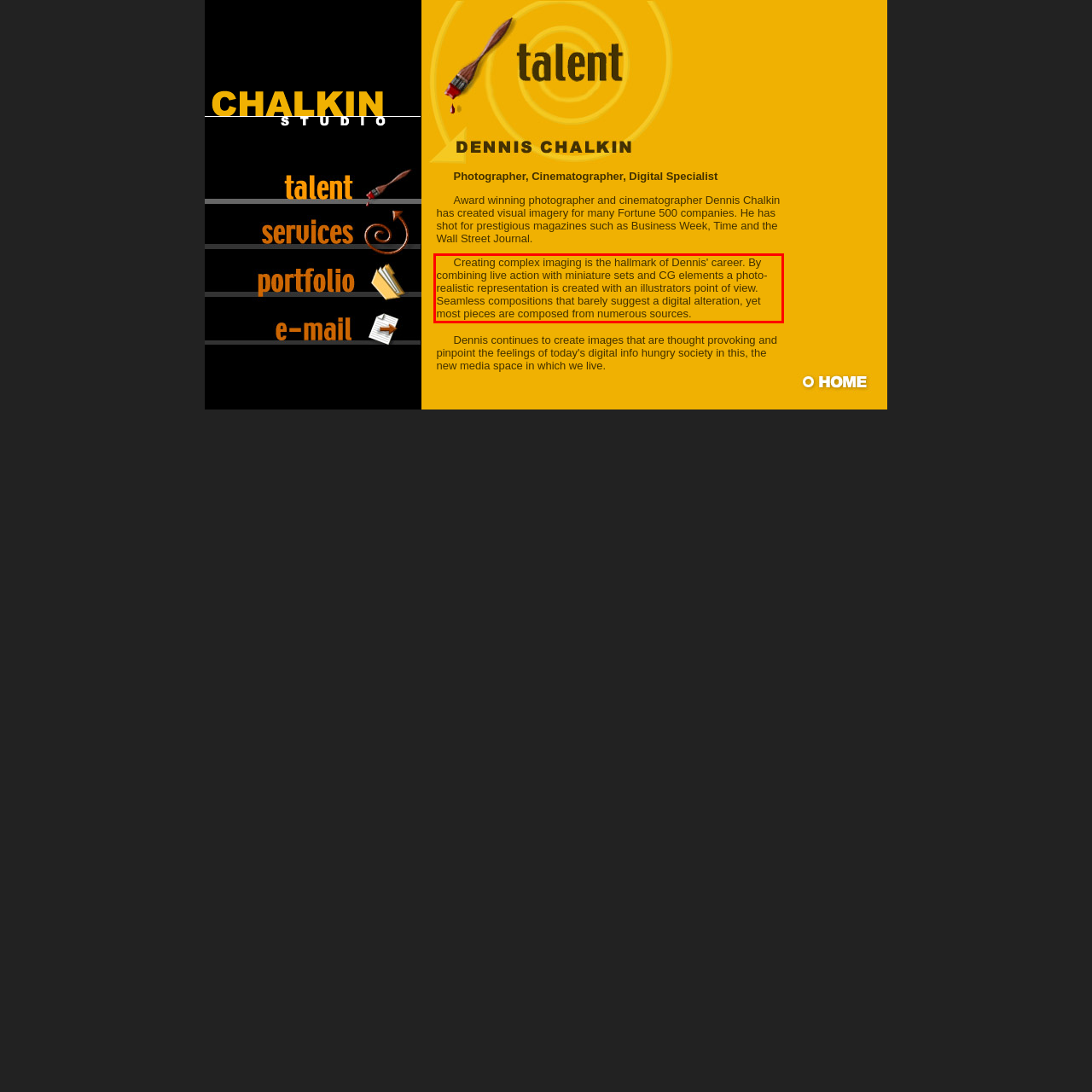Please take the screenshot of the webpage, find the red bounding box, and generate the text content that is within this red bounding box.

Creating complex imaging is the hallmark of Dennis' career. By combining live action with miniature sets and CG elements a photo-realistic representation is created with an illustrators point of view. Seamless compositions that barely suggest a digital alteration, yet most pieces are composed from numerous sources.